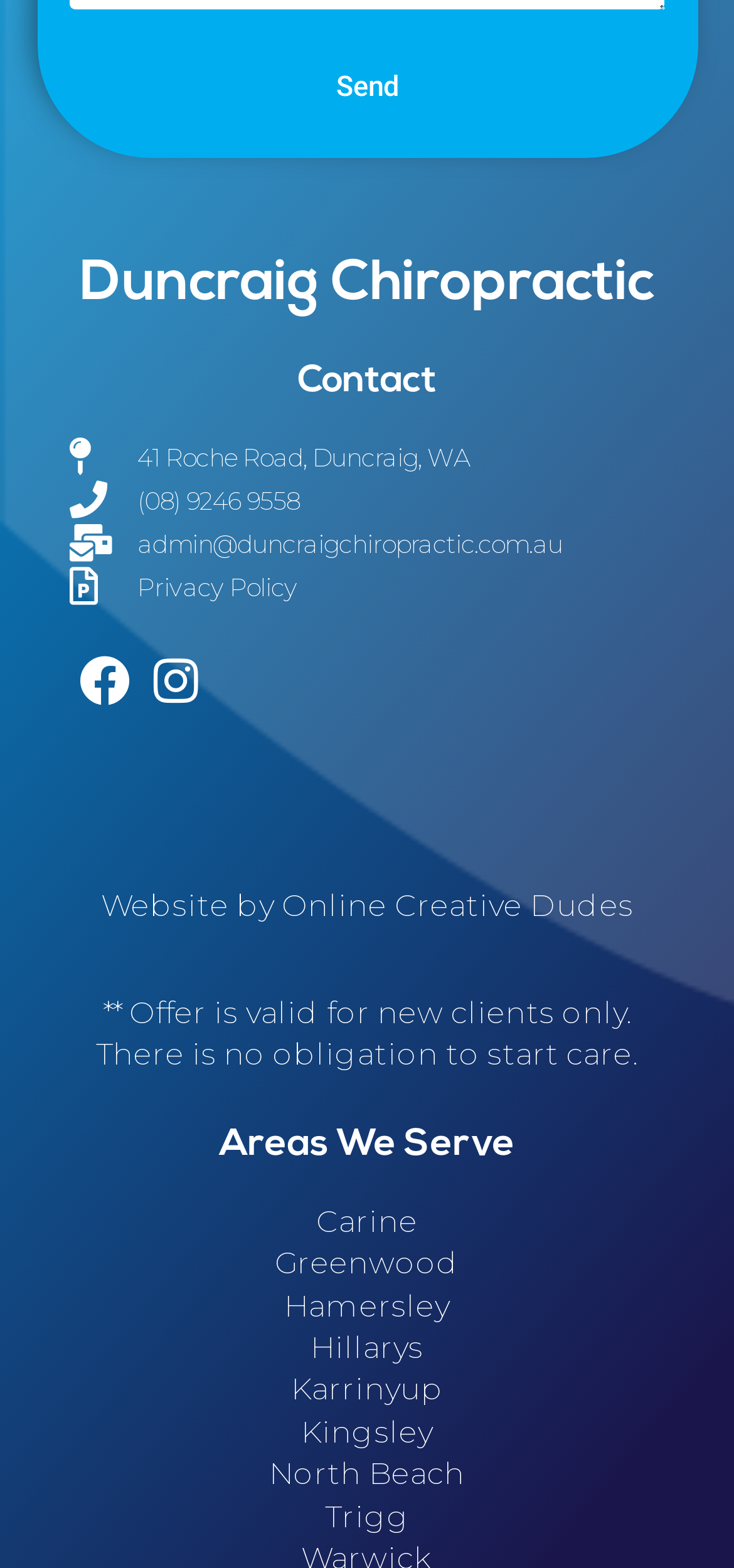Use a single word or phrase to answer this question: 
What is the address of Duncraig Chiropractic?

41 Roche Road, Duncraig, WA